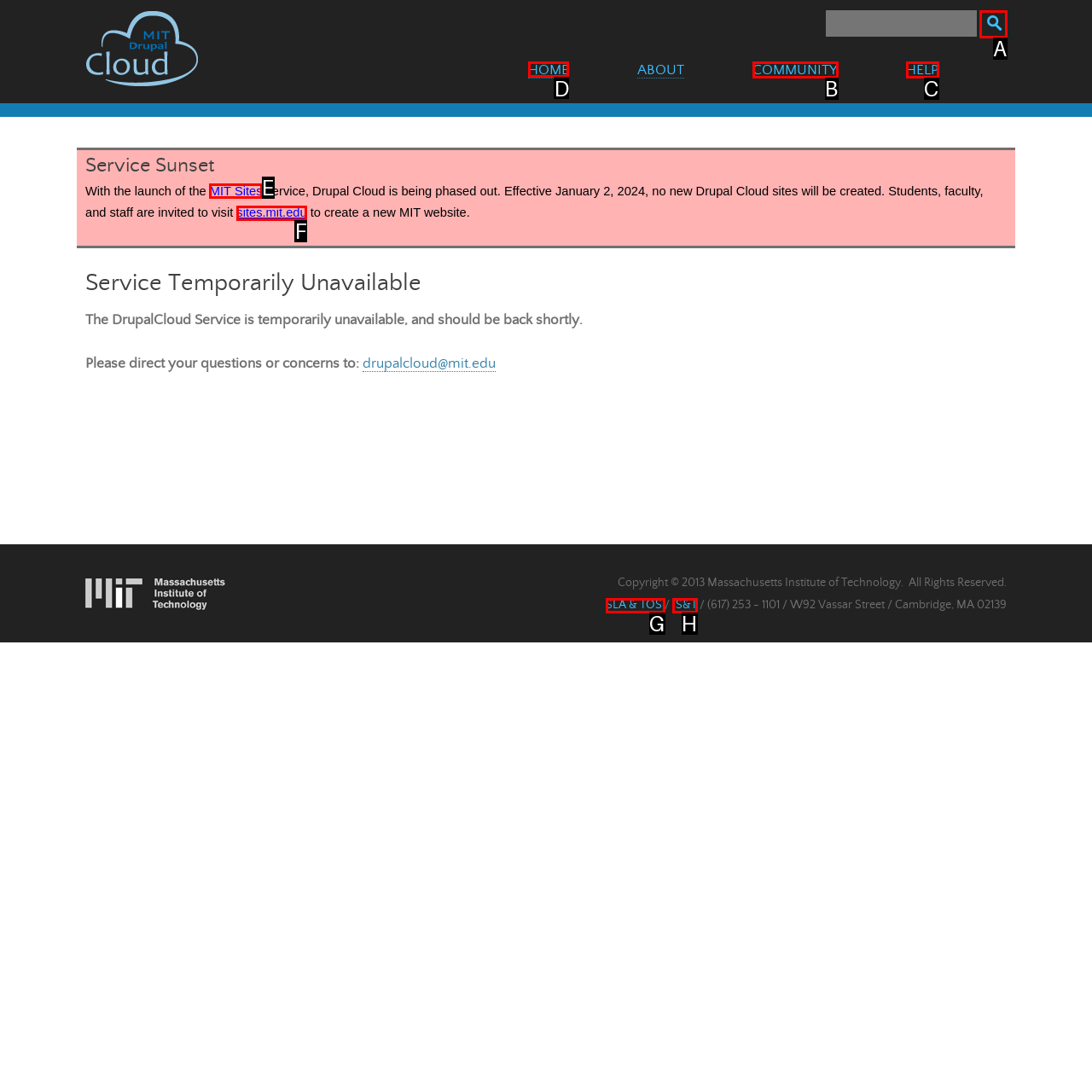Choose the letter of the option you need to click to Go to the main page. Answer with the letter only.

None